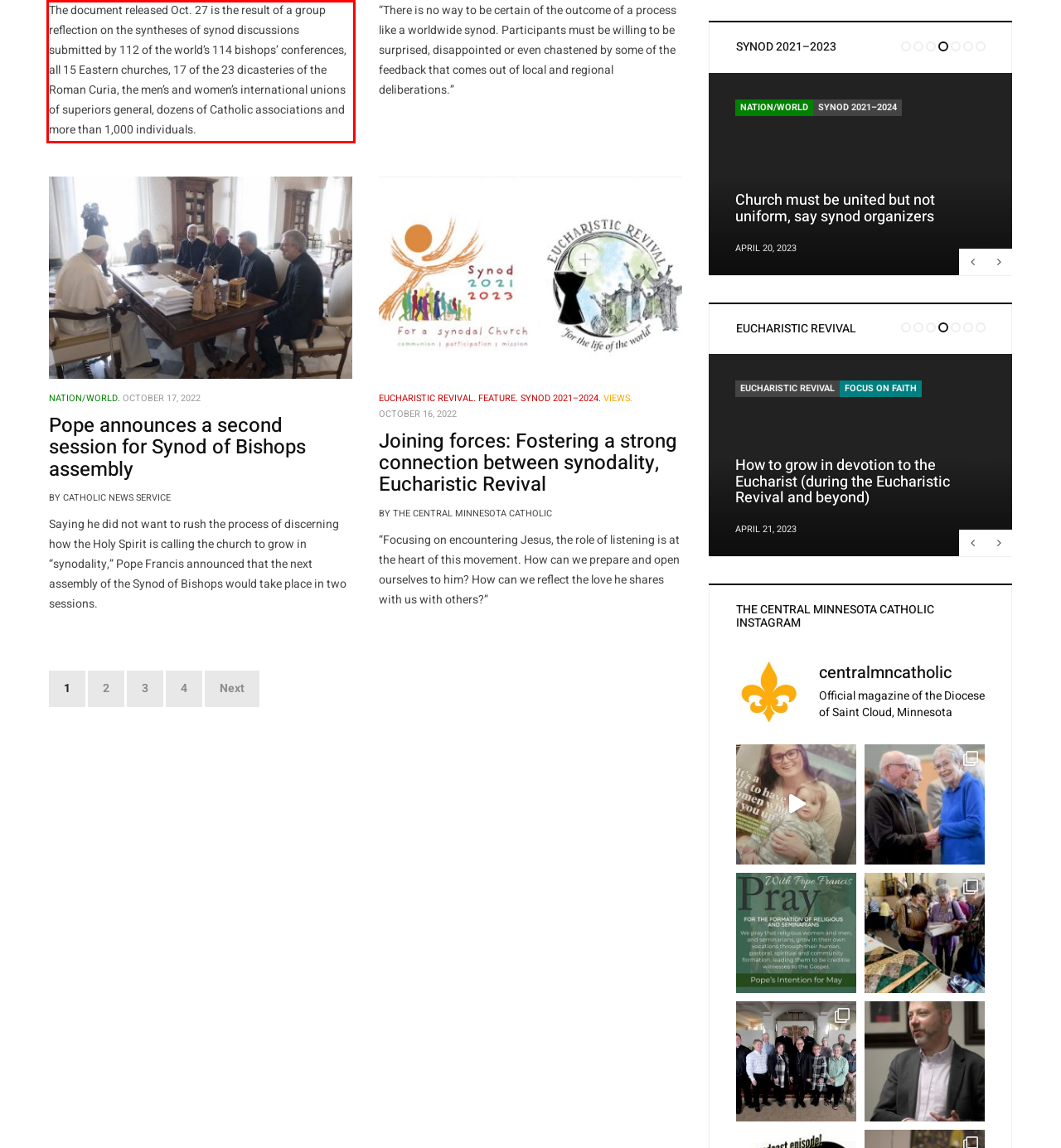Locate the red bounding box in the provided webpage screenshot and use OCR to determine the text content inside it.

The document released Oct. 27 is the result of a group reflection on the syntheses of synod discussions submitted by 112 of the world’s 114 bishops’ conferences, all 15 Eastern churches, 17 of the 23 dicasteries of the Roman Curia, the men’s and women’s international unions of superiors general, dozens of Catholic associations and more than 1,000 individuals.